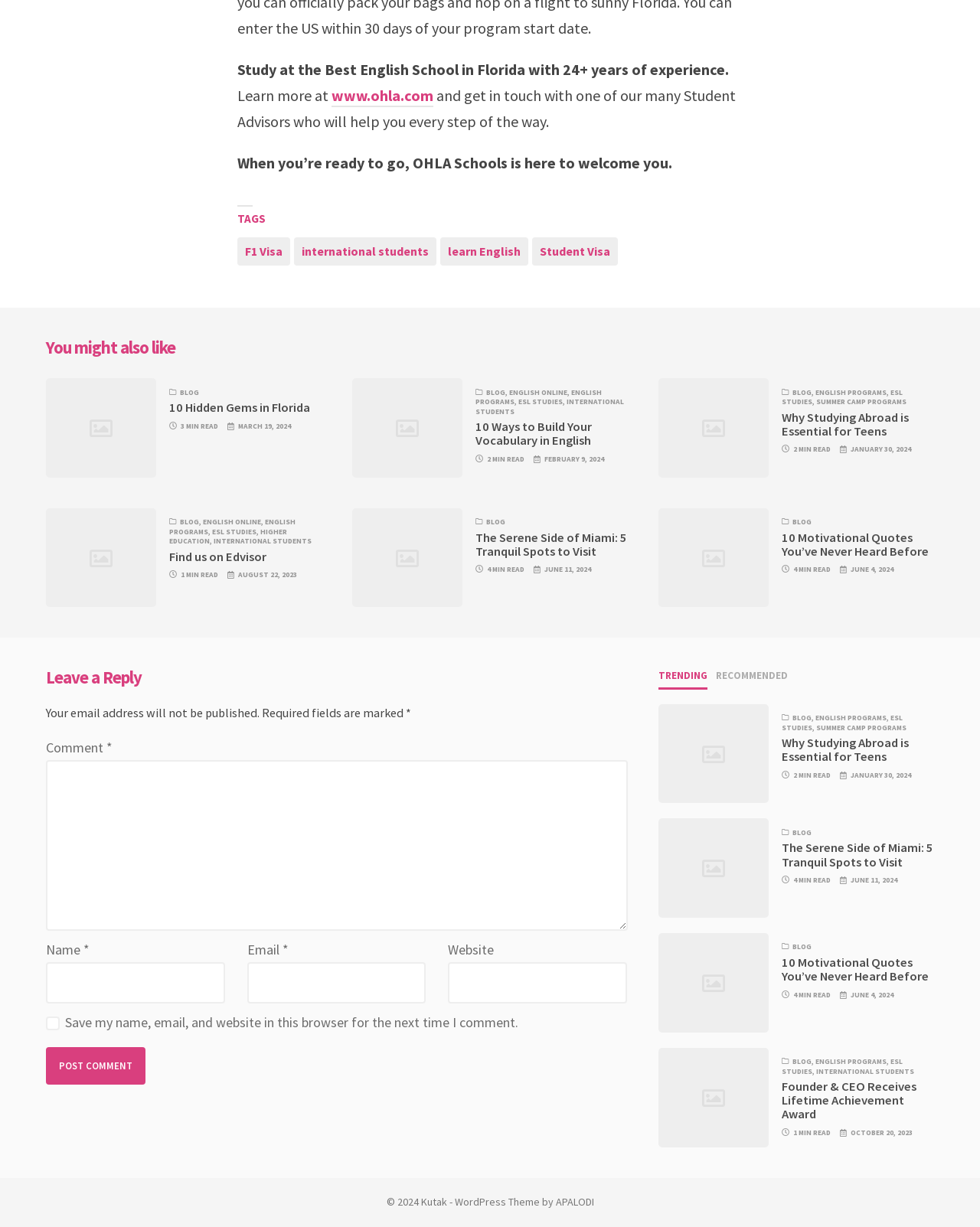Please identify the bounding box coordinates of the element's region that should be clicked to execute the following instruction: "Search for recipes". The bounding box coordinates must be four float numbers between 0 and 1, i.e., [left, top, right, bottom].

None